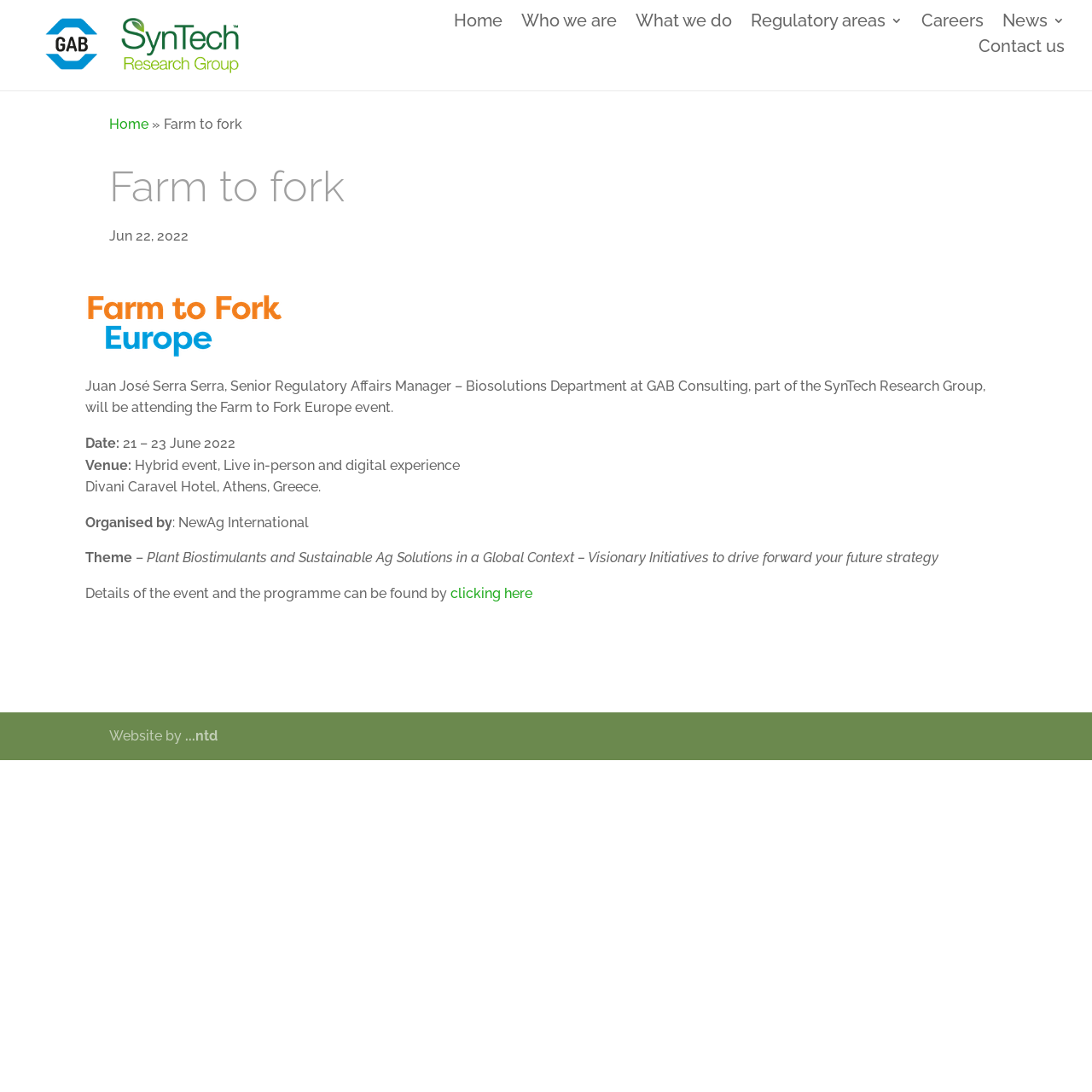Determine the bounding box coordinates of the region to click in order to accomplish the following instruction: "Click on the 'What we do' link". Provide the coordinates as four float numbers between 0 and 1, specifically [left, top, right, bottom].

[0.582, 0.013, 0.67, 0.03]